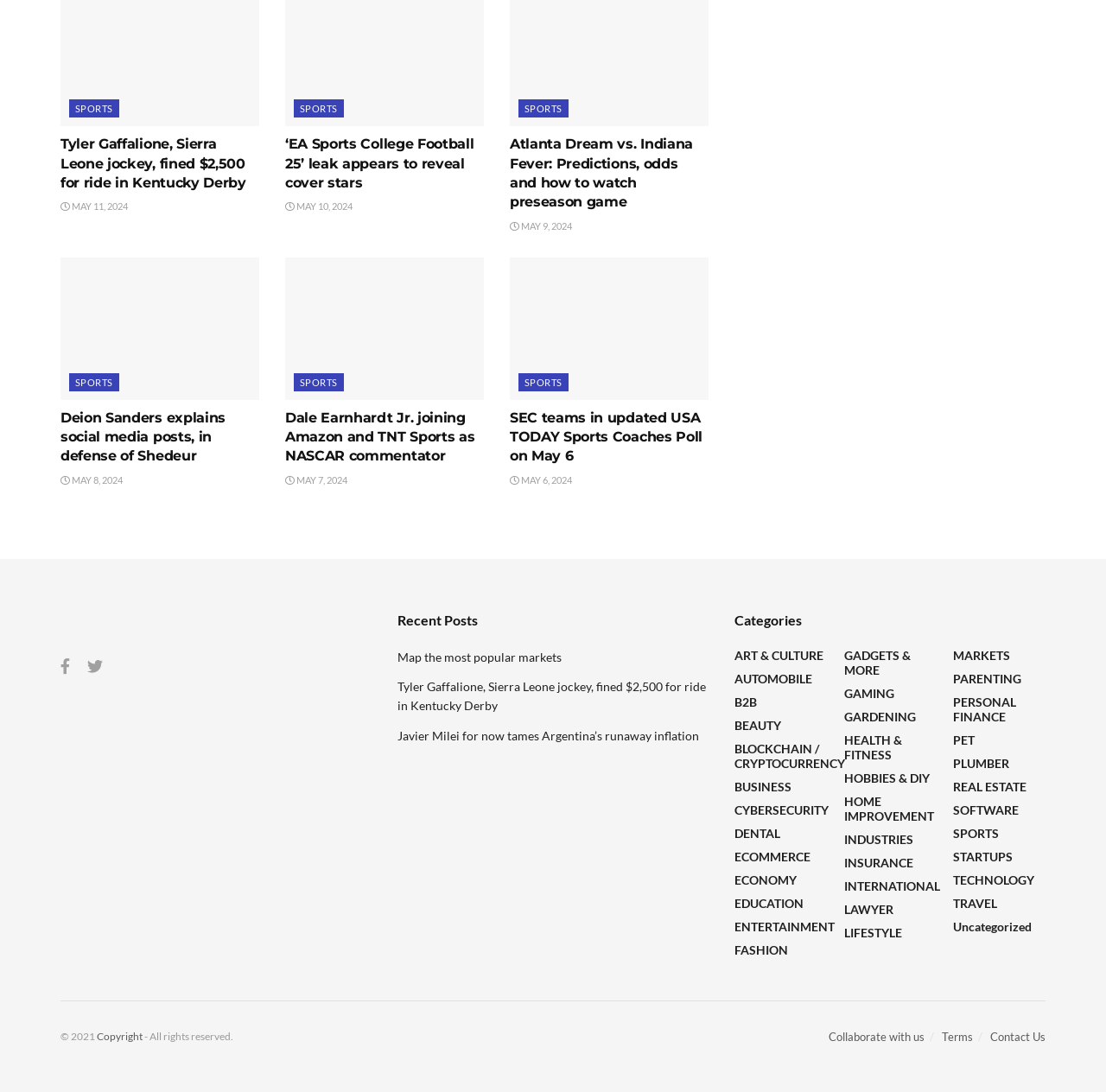Please determine the bounding box coordinates for the element that should be clicked to follow these instructions: "Read the article about Tyler Gaffalione, Sierra Leone jockey".

[0.055, 0.124, 0.234, 0.177]